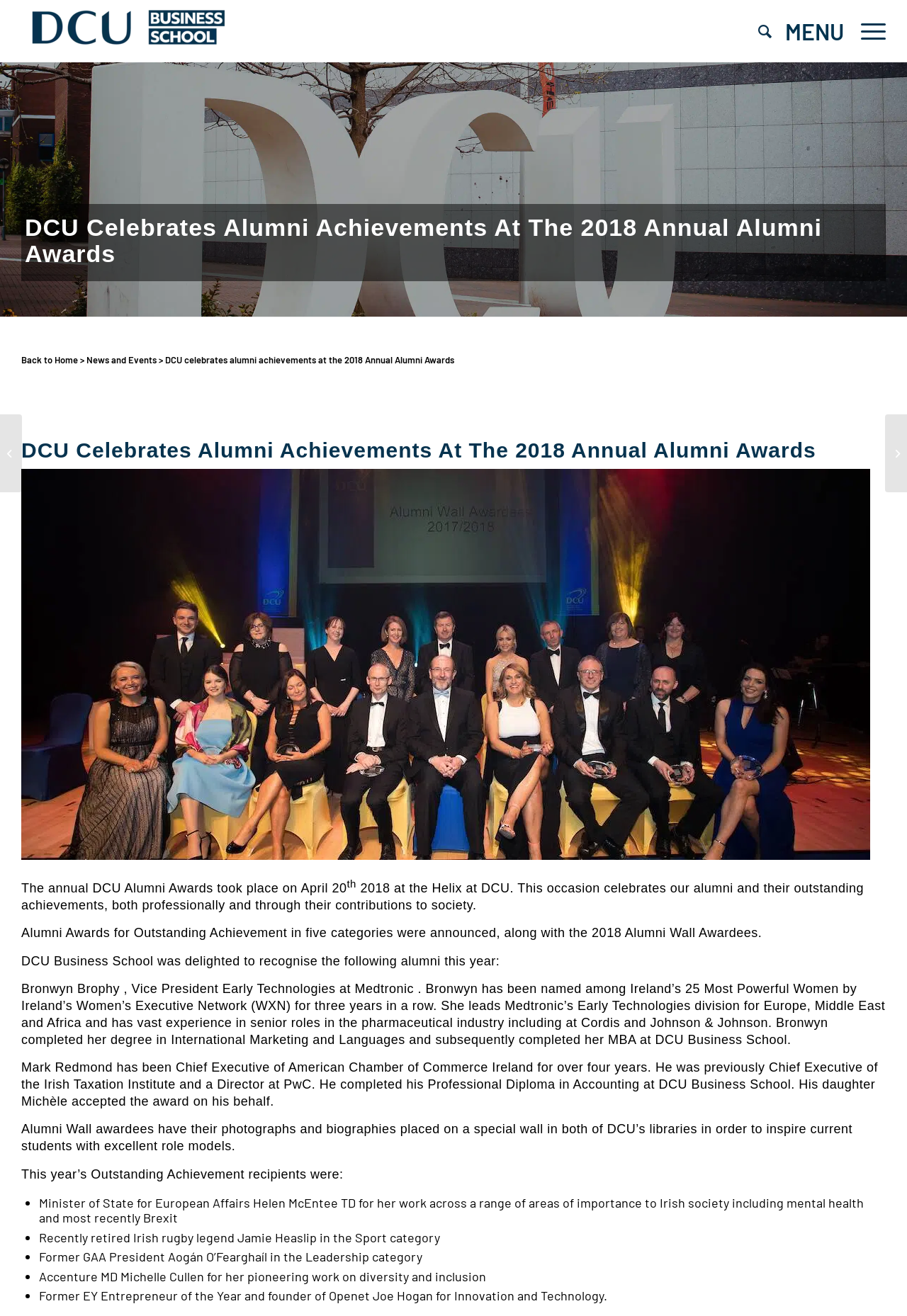Construct a thorough caption encompassing all aspects of the webpage.

The webpage is about the 2018 Annual Alumni Awards held by DCU Business School. At the top, there is a logo of DCU Business School, accompanied by a link to the school's website. On the top right, there are two links: "Search" and "Menu". 

Below the logo, there is a main content area that spans almost the entire width of the page. The title "DCU Celebrates Alumni Achievements At The 2018 Annual Alumni Awards" is prominently displayed in a large font. 

Under the title, there is a link "Back to Home" followed by a breadcrumb trail indicating the current page's location. The main content starts with a brief introduction to the Alumni Awards, which took place on April 20th, 2018, at the Helix at DCU. 

The page then lists the awardees, including Bronwyn Brophy, Vice President Early Technologies at Medtronic, and Mark Redmond, Chief Executive of American Chamber of Commerce Ireland. Each awardee's name is followed by a brief description of their achievements. 

Further down, there is a section about the Alumni Wall awardees, whose photographs and biographies are displayed in DCU's libraries to inspire current students. The page then lists the Outstanding Achievement recipients in different categories, including Minister of State for European Affairs Helen McEntee TD, Irish rugby legend Jamie Heaslip, and Accenture MD Michelle Cullen, among others. 

On the right side of the page, there are two links to other news articles, one about employee engagement and another about the inaugural enactusTALKS event. There are also several images scattered throughout the page, including a photo of the awardees and a logo of DCU Business School.